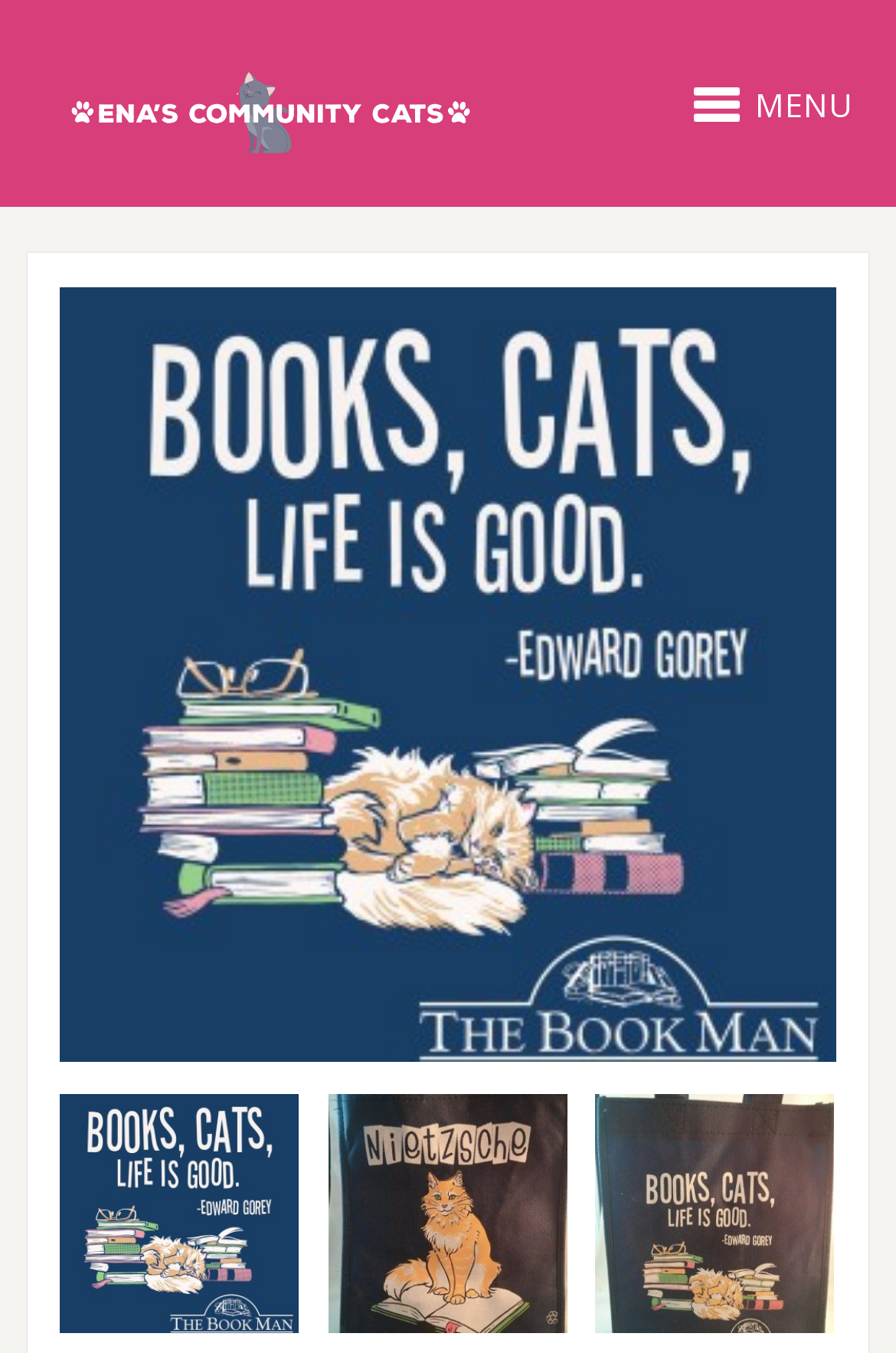What is the position of the 'MENU' element?
Using the visual information, respond with a single word or phrase.

Top-right